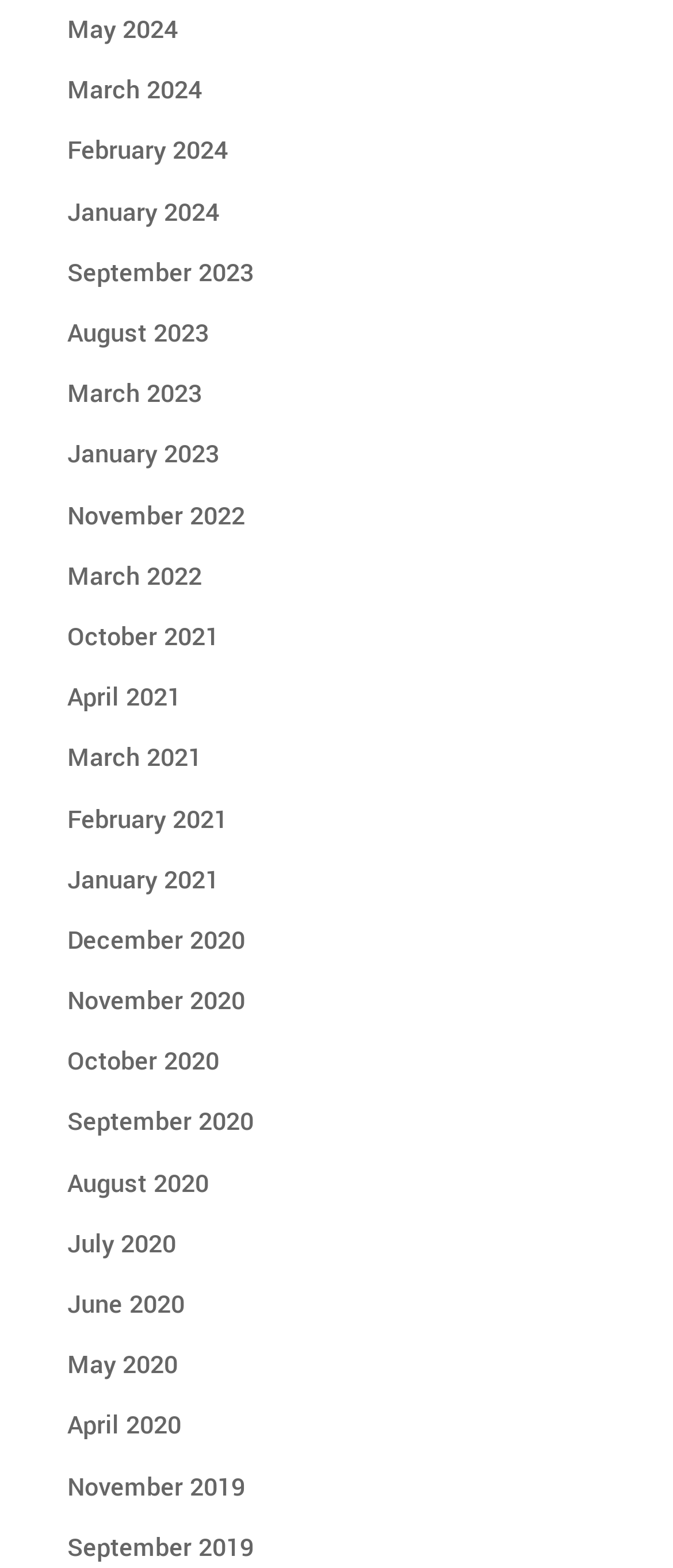Highlight the bounding box coordinates of the element that should be clicked to carry out the following instruction: "check September 2020". The coordinates must be given as four float numbers ranging from 0 to 1, i.e., [left, top, right, bottom].

[0.1, 0.705, 0.377, 0.728]